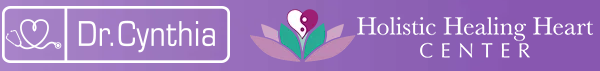Could you please study the image and provide a detailed answer to the question:
What is the symbolic meaning of the lotus flower in the logo?

The lotus flower is a symbol of wellness, balance, and the integration of mind, body, and spirit, which aligns with the holistic approach to health promoted by the center. The heart nestled within the lotus flower reinforces this symbolism.